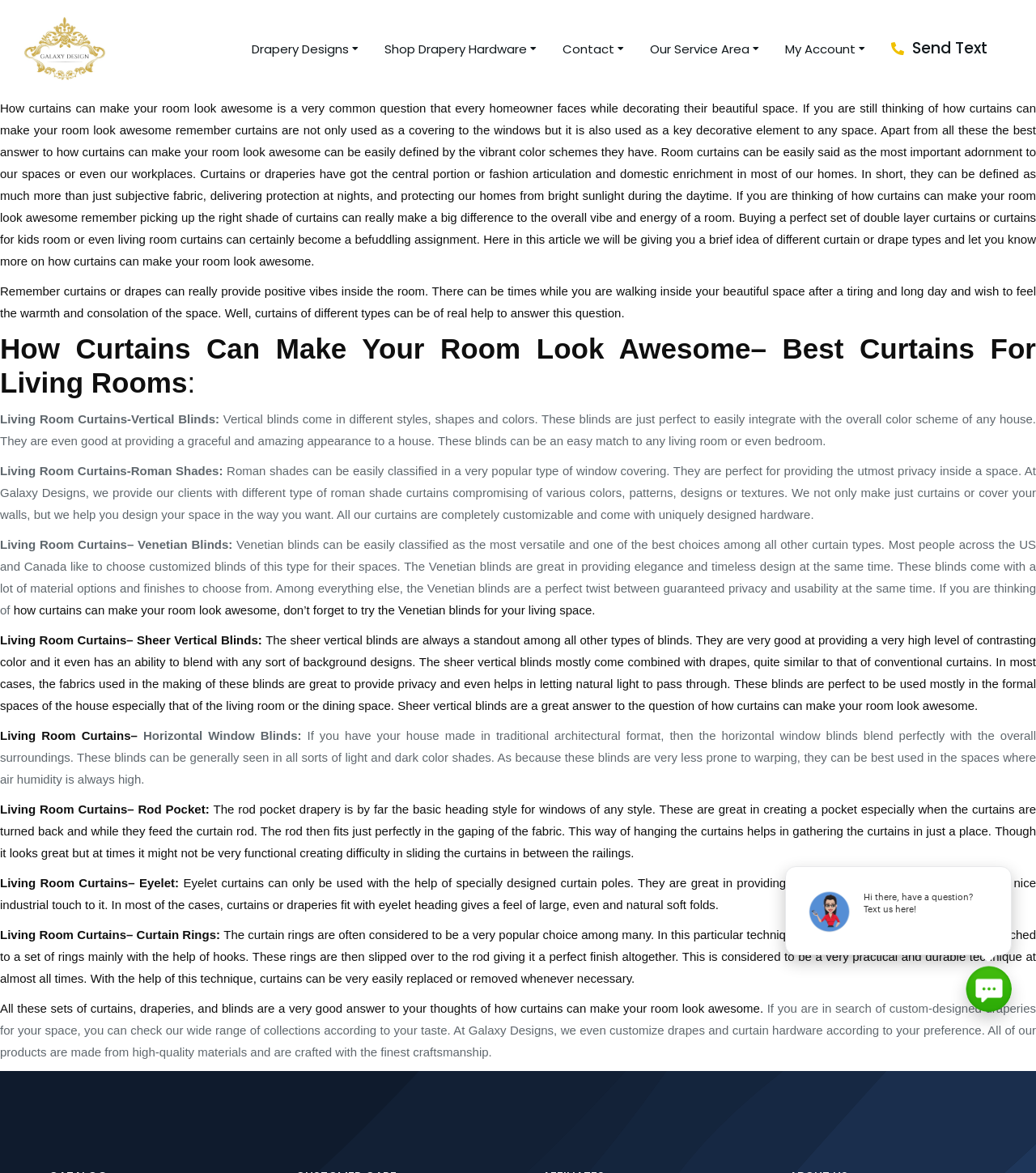Please locate the bounding box coordinates for the element that should be clicked to achieve the following instruction: "Click on the 'Drapery Designs' menu item". Ensure the coordinates are given as four float numbers between 0 and 1, i.e., [left, top, right, bottom].

[0.243, 0.029, 0.348, 0.053]